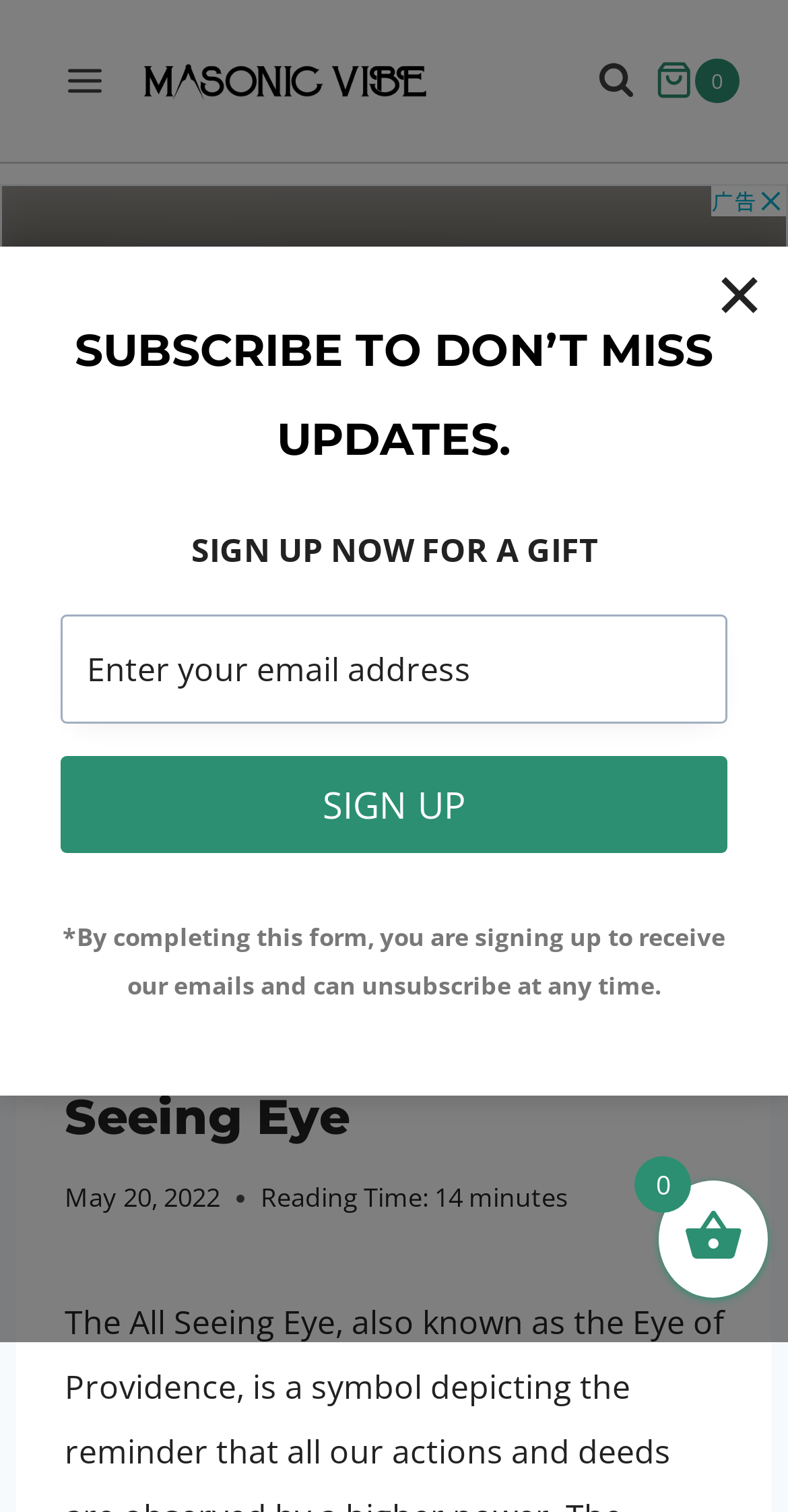Generate a comprehensive description of the contents of the webpage.

This webpage is about the All Seeing Eye, also known as the Eye of Providence, a symbol that reminds us that our actions and deeds are observed by a higher power. 

At the top left corner, there is a button to open the menu. Next to it, there is a link to "MASONIC VIBE" with an accompanying image. On the top right corner, there is a button to view the search form and a link to the shopping cart with an image. 

Below the top navigation bar, there is a large advertisement iframe that spans the entire width of the page. Within the iframe, there is a header section with a link to "SYMBOLS AND EMBLEMS" and a heading that reads "A Deeper Look at The All Seeing Eye". Below the heading, there is a time stamp indicating the publication date, "May 20, 2022", and a reading time of 14 minutes.

Further down the page, there is a heading that encourages users to subscribe to receive updates. Below it, there is a call-to-action to sign up for a gift, accompanied by a text box to enter an email address and a "SIGN UP" button. There is also a disclaimer text explaining the terms of signing up.

On the bottom right corner, there is a button to close a popup window with an image. Finally, there is a text that reads "0" near the bottom of the page.